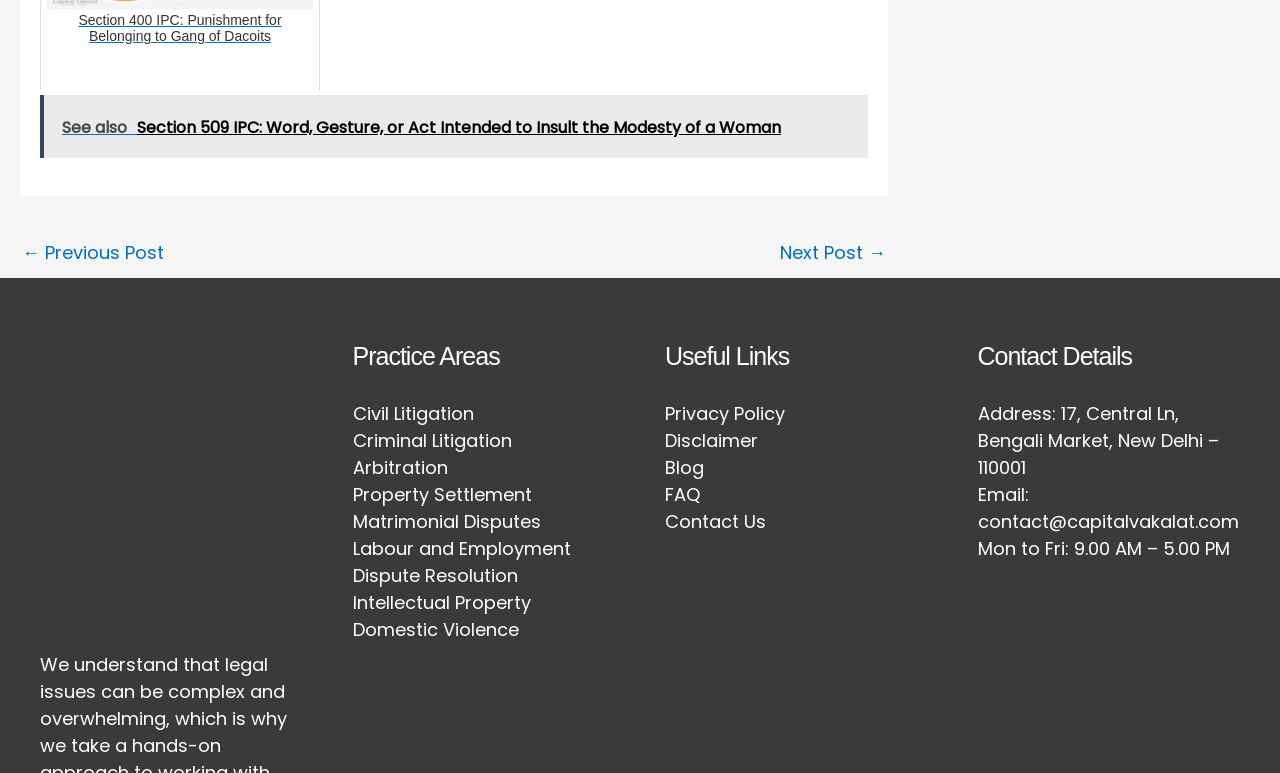Bounding box coordinates are specified in the format (top-left x, top-left y, bottom-right x, bottom-right y). All values are floating point numbers bounded between 0 and 1. Please provide the bounding box coordinate of the region this sentence describes: Disable All Advertising

None